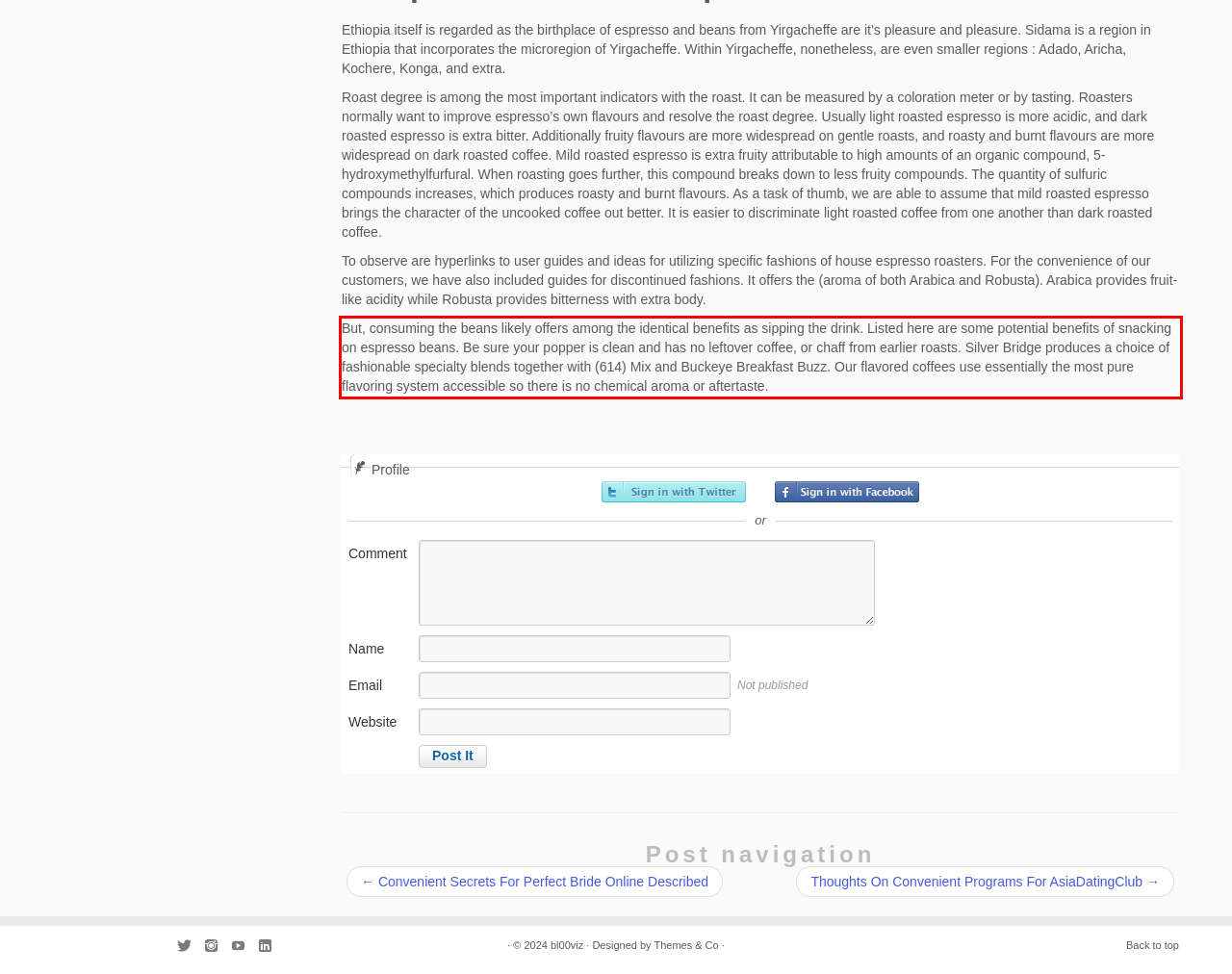You have a screenshot of a webpage with a red bounding box. Identify and extract the text content located inside the red bounding box.

But, consuming the beans likely offers among the identical benefits as sipping the drink. Listed here are some potential benefits of snacking on espresso beans. Be sure your popper is clean and has no leftover coffee, or chaff from earlier roasts. Silver Bridge produces a choice of fashionable specialty blends together with (614) Mix and Buckeye Breakfast Buzz. Our flavored coffees use essentially the most pure flavoring system accessible so there is no chemical aroma or aftertaste.